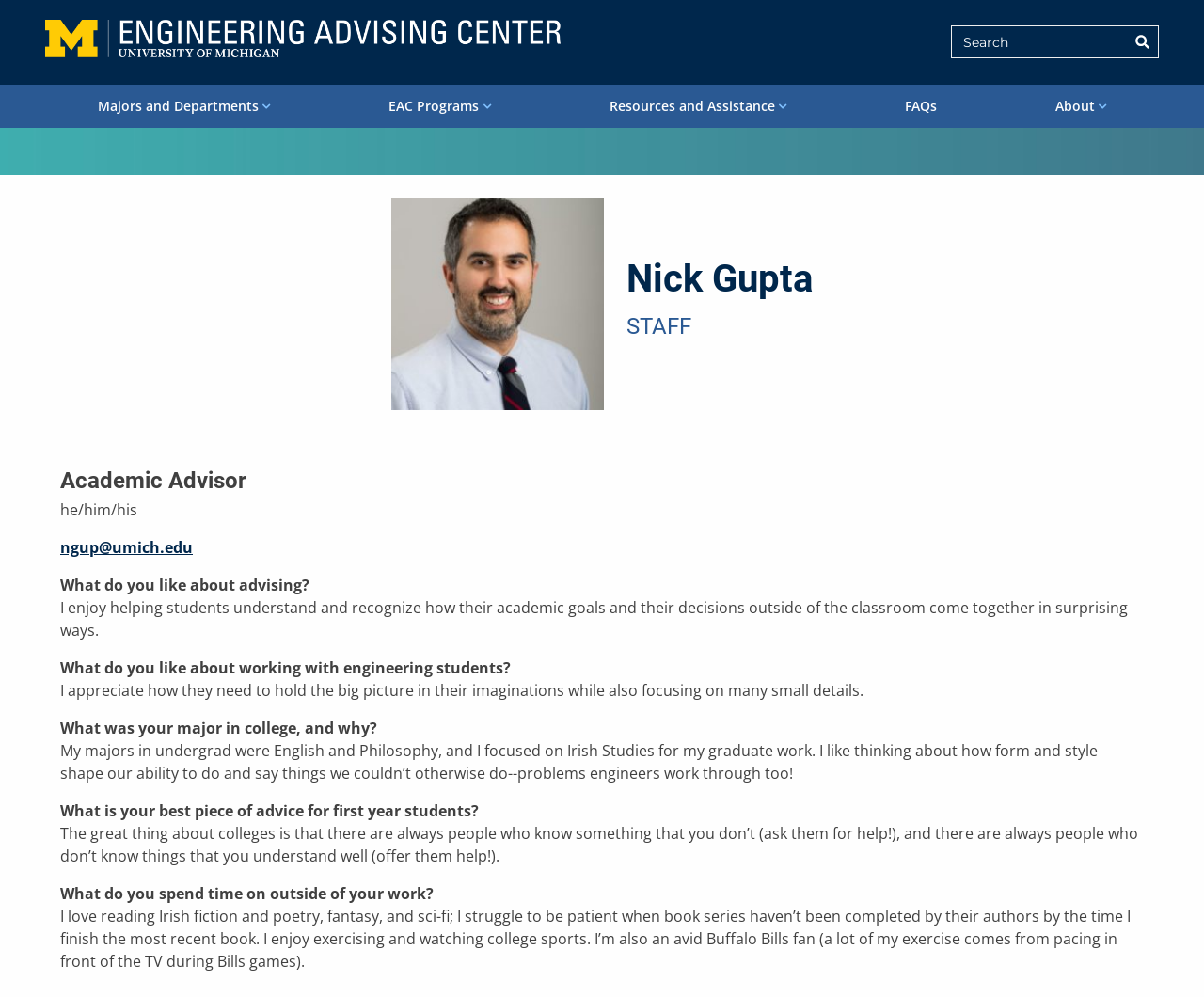Show the bounding box coordinates of the region that should be clicked to follow the instruction: "Explore Majors and Departments."

[0.075, 0.089, 0.231, 0.125]